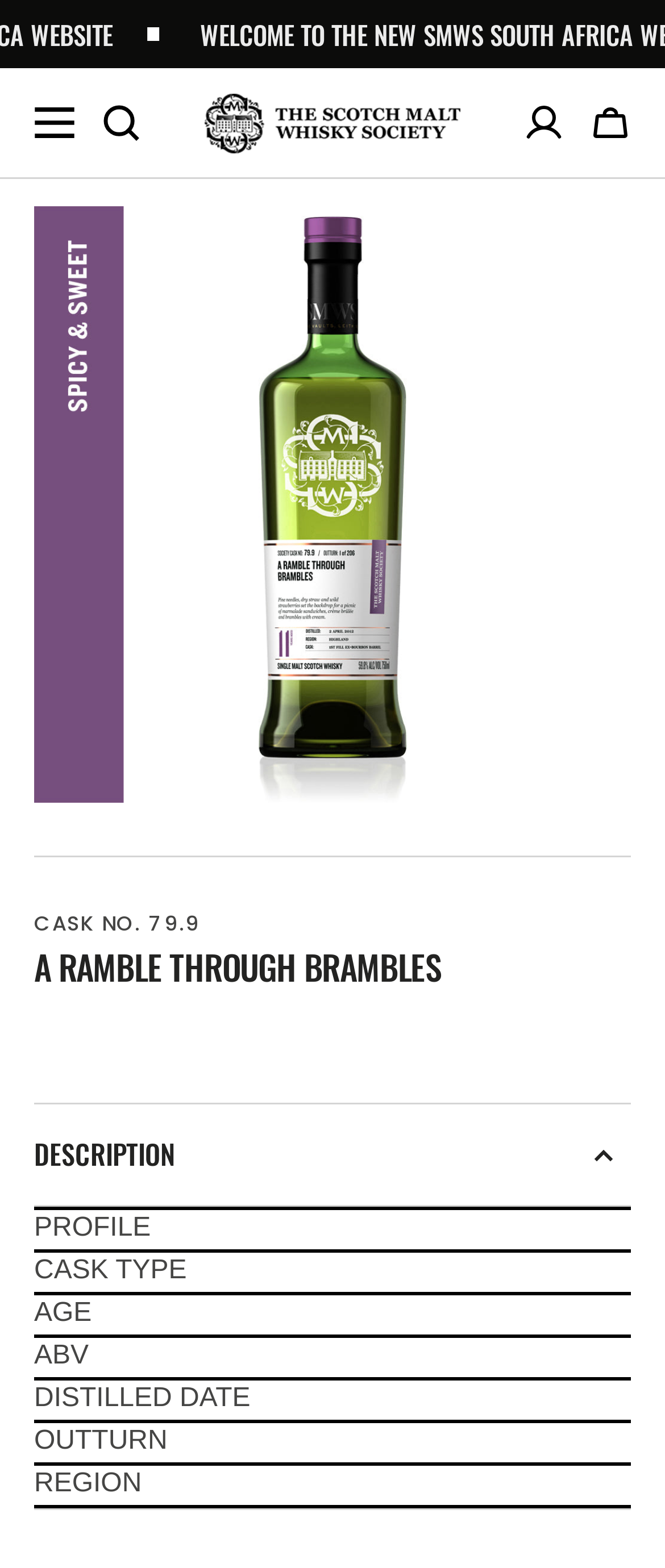Please determine the bounding box coordinates of the clickable area required to carry out the following instruction: "Search for whisky". The coordinates must be four float numbers between 0 and 1, represented as [left, top, right, bottom].

[0.151, 0.065, 0.213, 0.091]